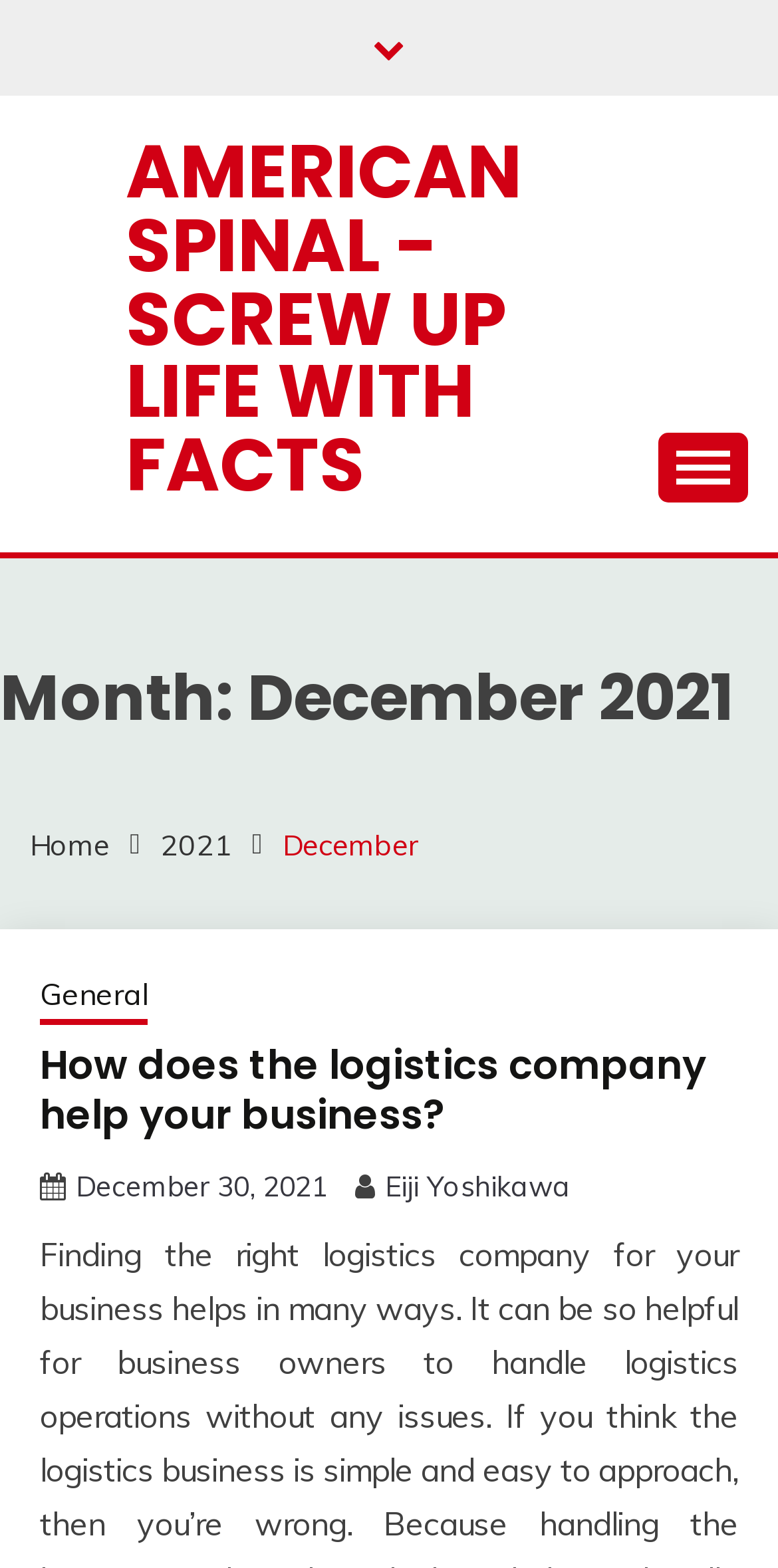Using the description: "Eiji Yoshikawa", determine the UI element's bounding box coordinates. Ensure the coordinates are in the format of four float numbers between 0 and 1, i.e., [left, top, right, bottom].

[0.495, 0.745, 0.733, 0.768]